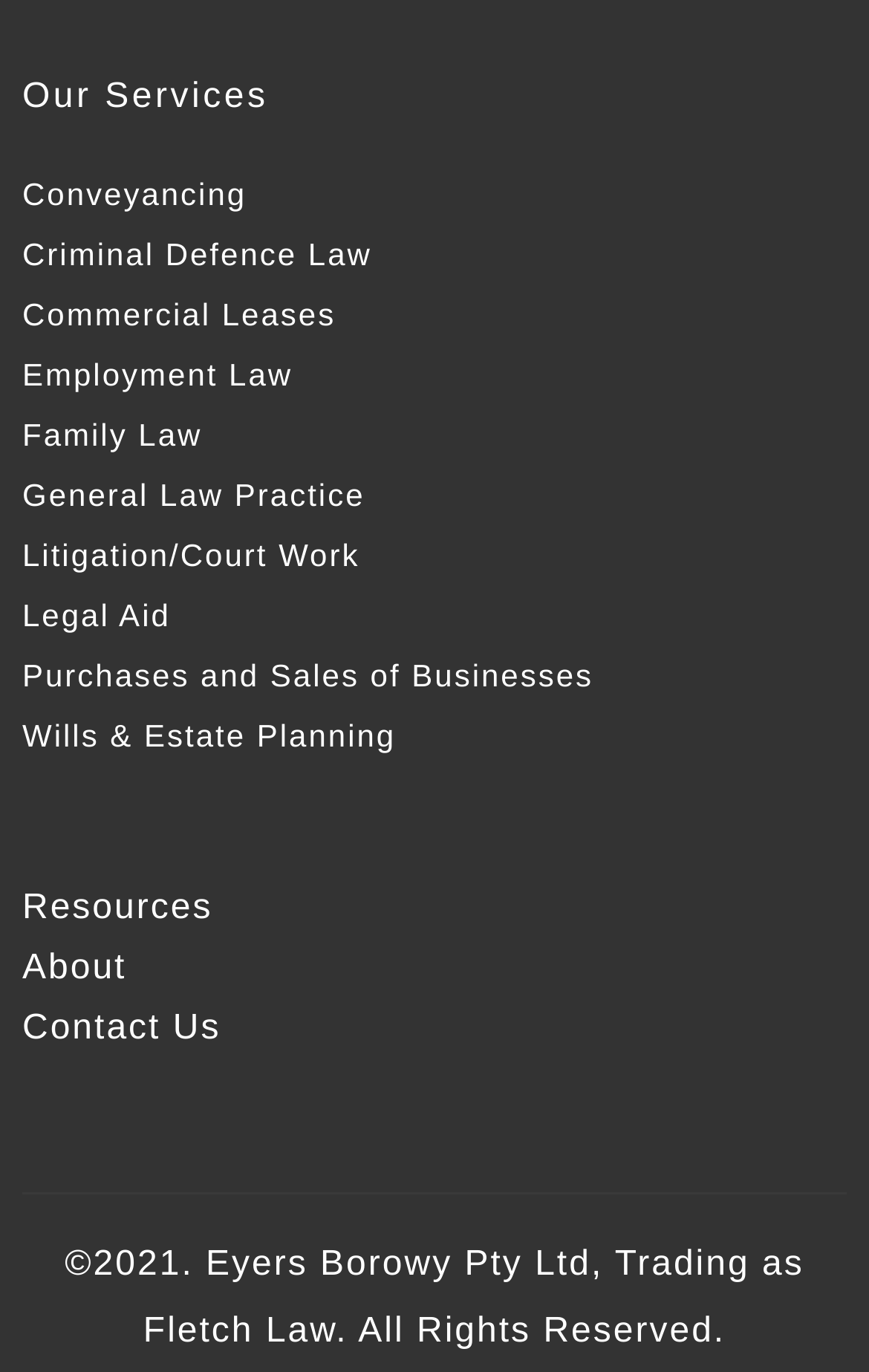Please identify the bounding box coordinates of the element that needs to be clicked to execute the following command: "Click on Conveyancing". Provide the bounding box using four float numbers between 0 and 1, formatted as [left, top, right, bottom].

[0.026, 0.119, 0.284, 0.163]